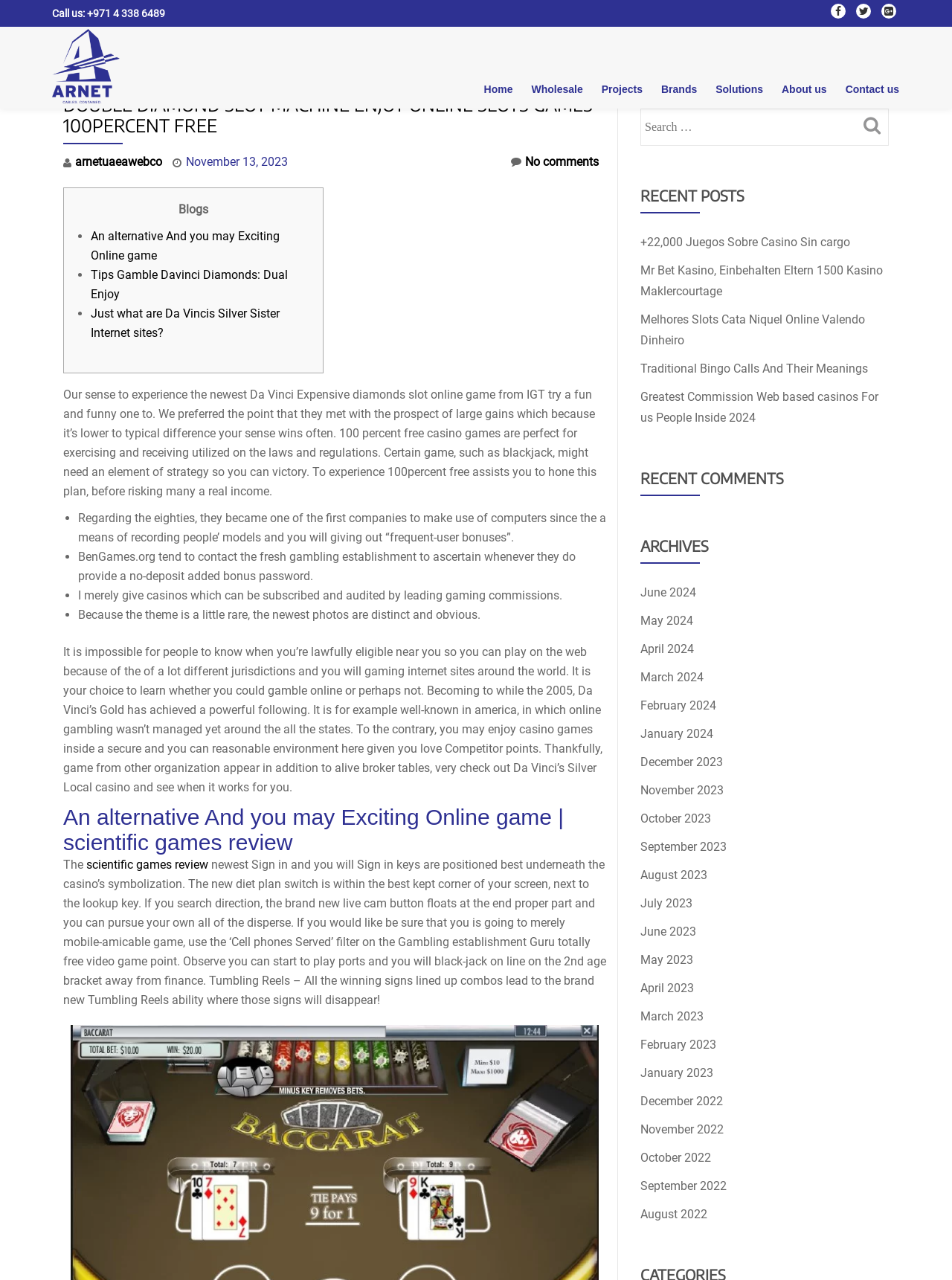What is the phone number to call?
Make sure to answer the question with a detailed and comprehensive explanation.

The phone number to call is located at the top of the webpage, next to the 'Call us:' text, and it is +971 4 338 6489.